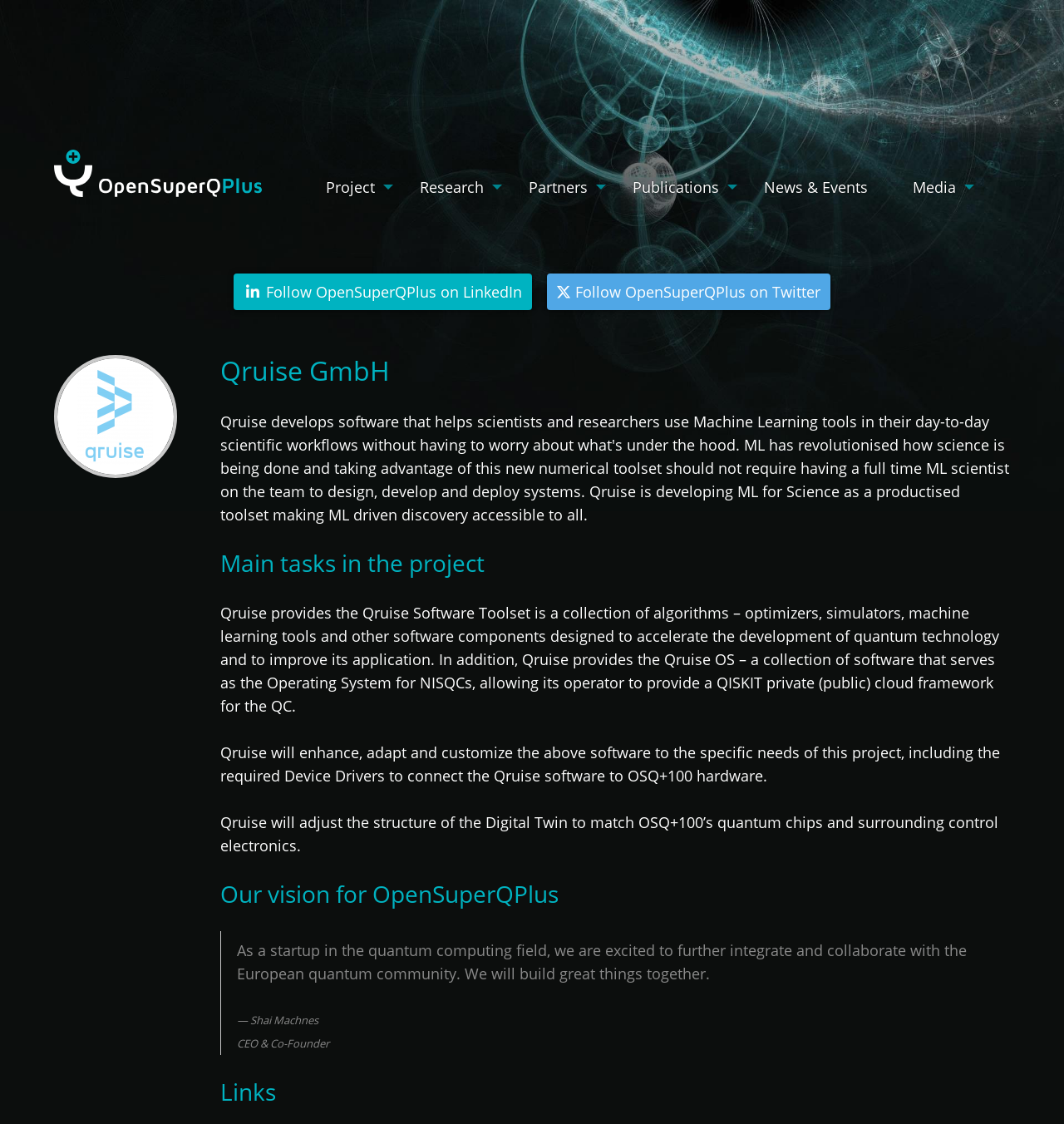How many menu items are there?
Please use the image to deliver a detailed and complete answer.

The menu items can be found in the menubar element with a horizontal orientation. There are 6 menu items: 'Project', 'Research', 'Partners', 'Publications', 'News & Events', and 'Media'.